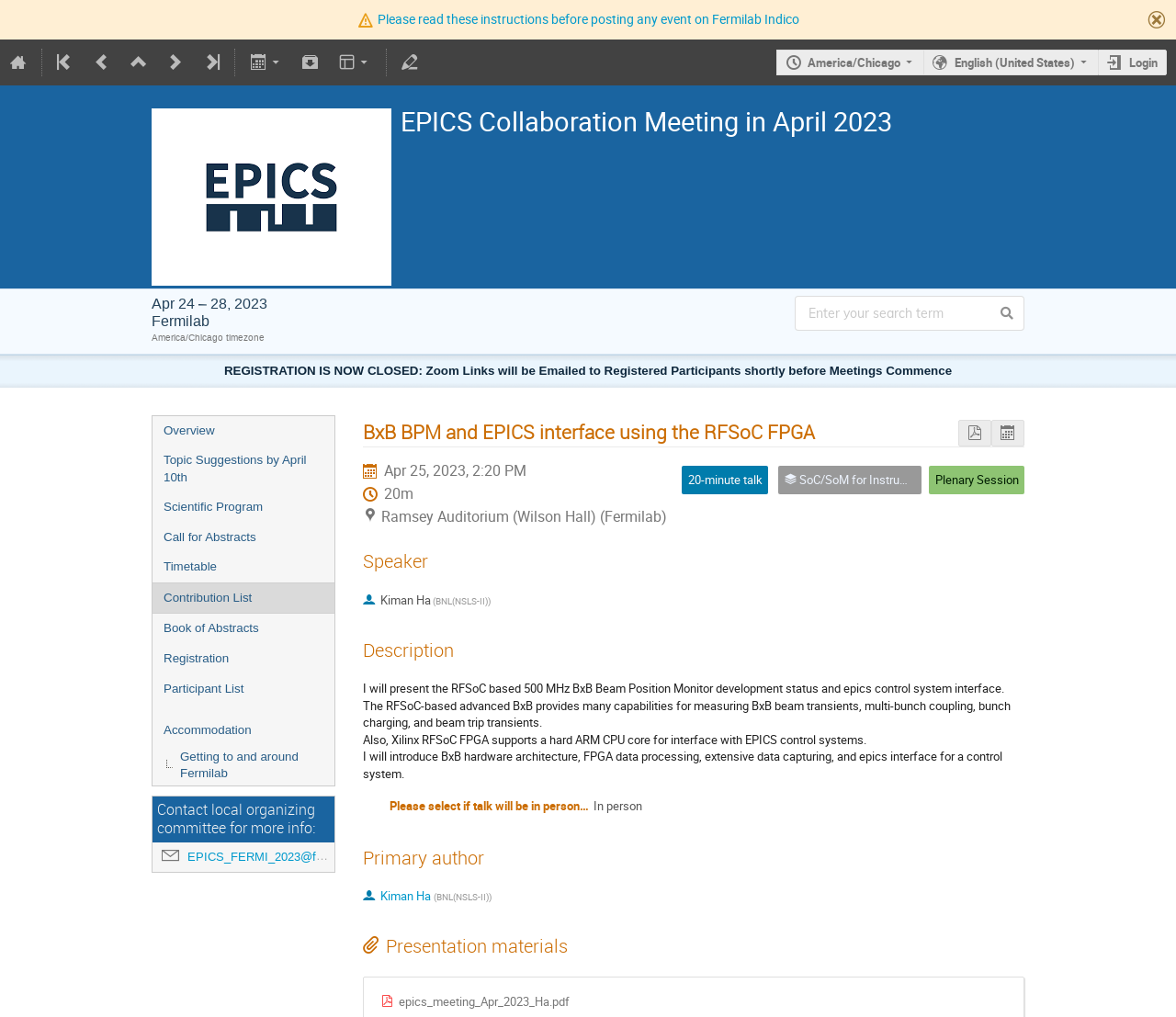Please indicate the bounding box coordinates of the element's region to be clicked to achieve the instruction: "Check the registration information". Provide the coordinates as four float numbers between 0 and 1, i.e., [left, top, right, bottom].

[0.13, 0.633, 0.284, 0.663]